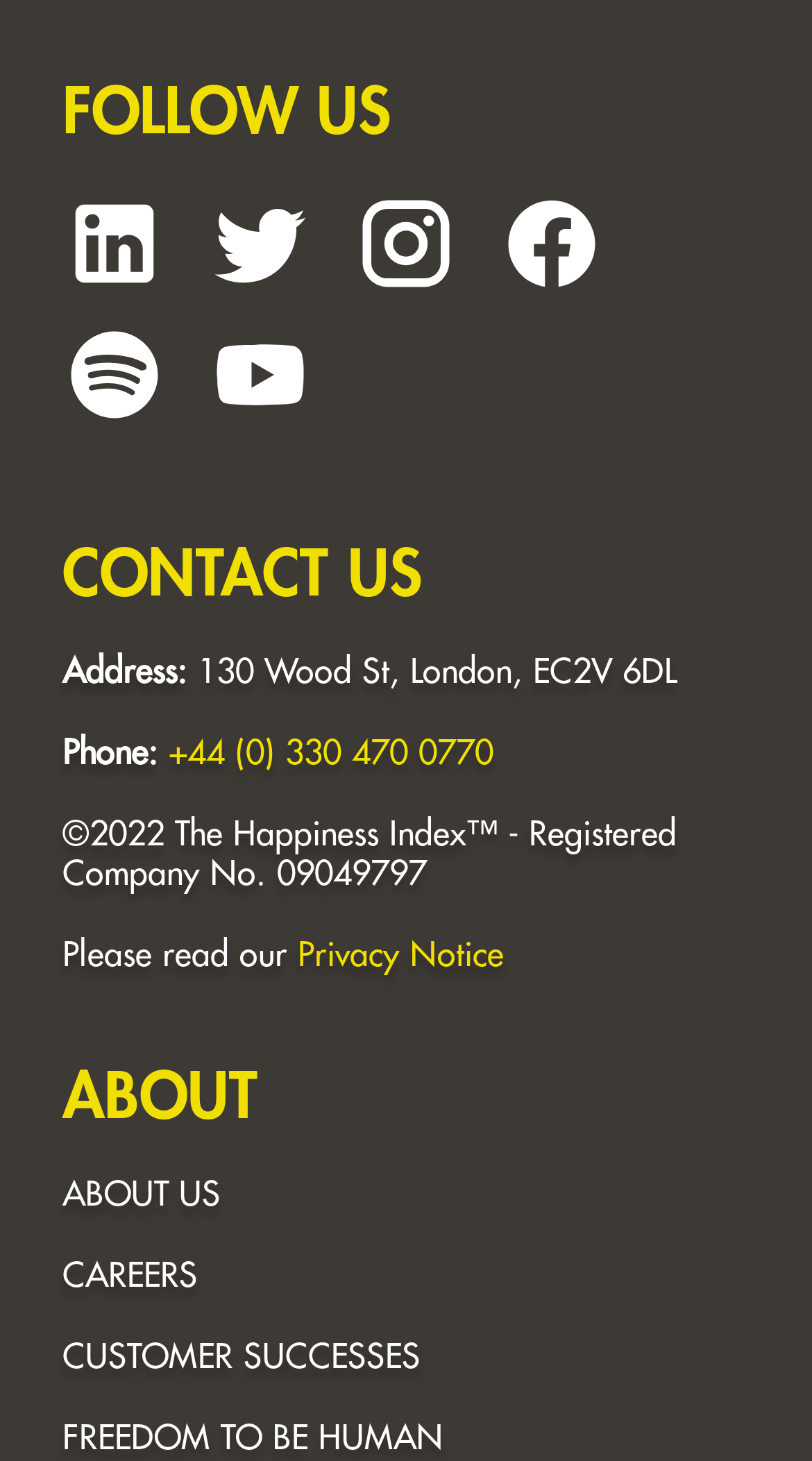Using the element description: "FREEDOM TO BE HUMAN", determine the bounding box coordinates for the specified UI element. The coordinates should be four float numbers between 0 and 1, [left, top, right, bottom].

[0.077, 0.973, 0.546, 0.996]